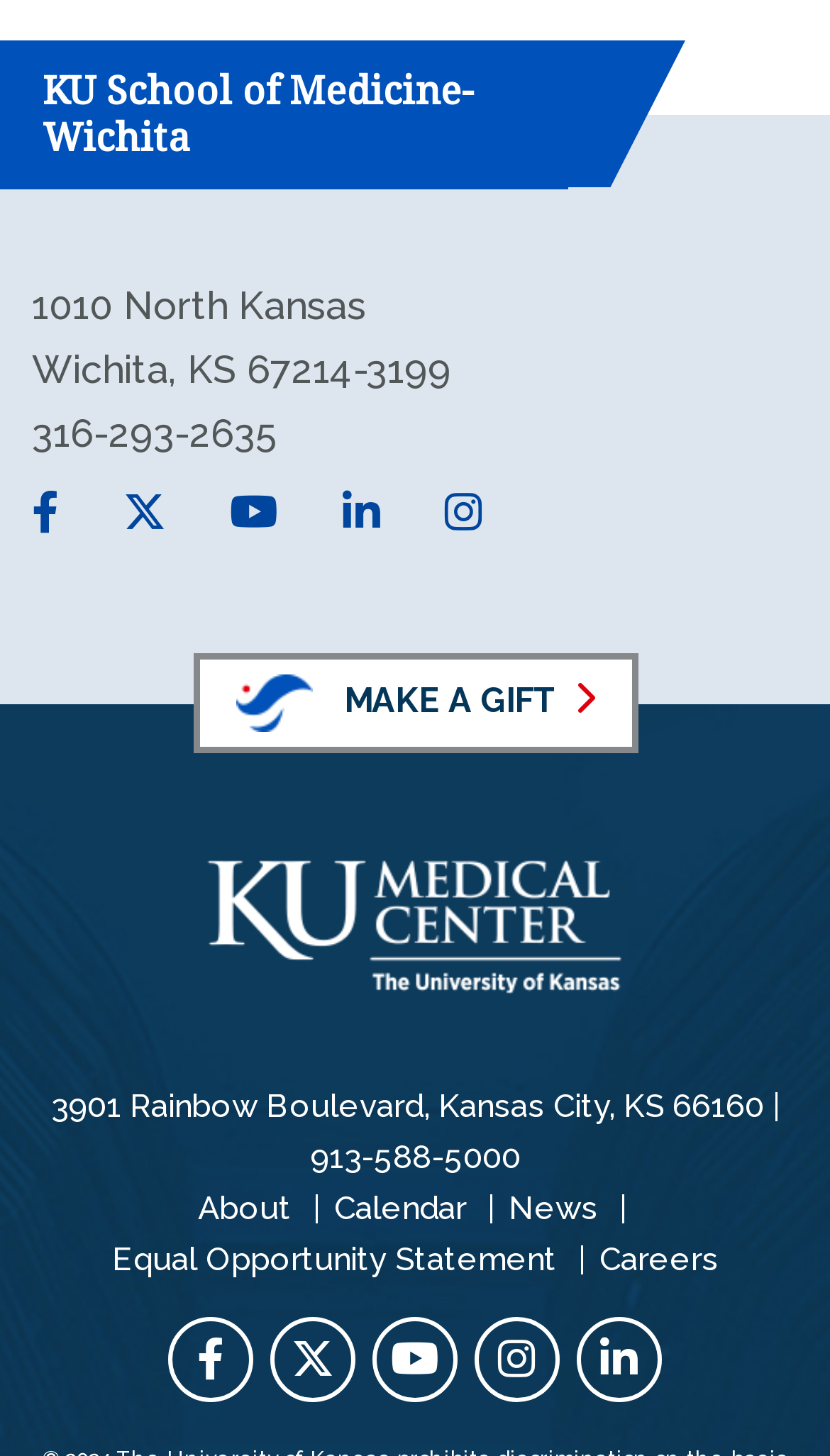Please locate the bounding box coordinates of the element that needs to be clicked to achieve the following instruction: "Click Facebook Wichita". The coordinates should be four float numbers between 0 and 1, i.e., [left, top, right, bottom].

[0.038, 0.334, 0.072, 0.369]